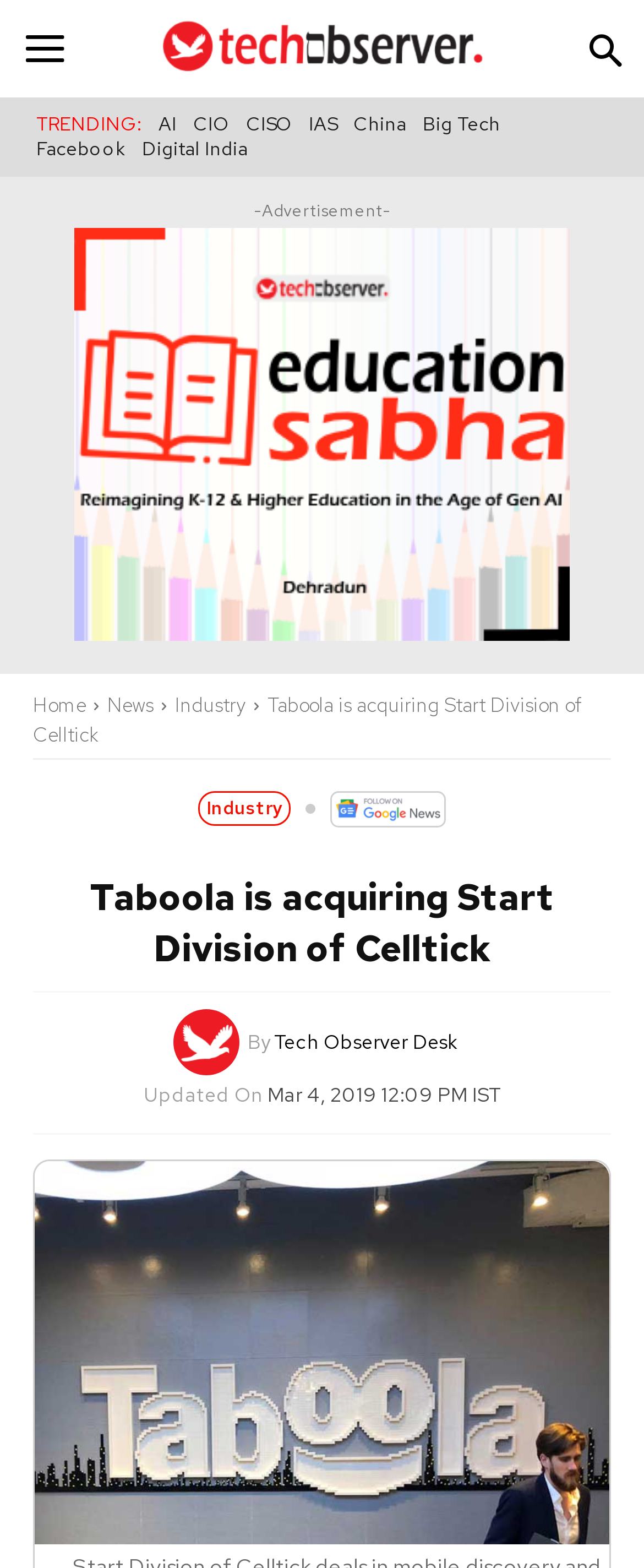Specify the bounding box coordinates of the area that needs to be clicked to achieve the following instruction: "Click on the 'Tech Observer Magazine' link".

[0.186, 0.013, 0.814, 0.046]